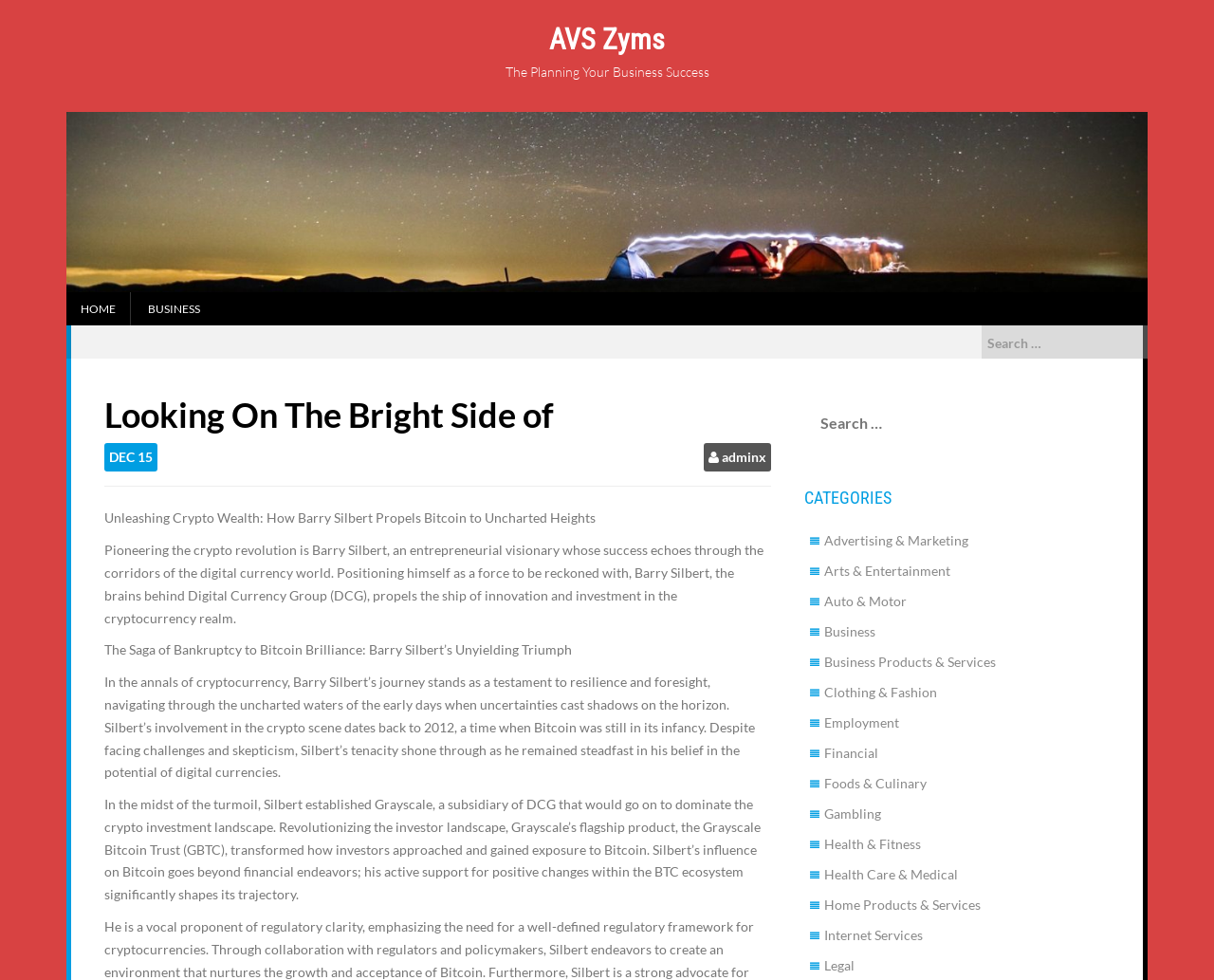Locate the bounding box coordinates of the clickable region necessary to complete the following instruction: "View BUSINESS category". Provide the coordinates in the format of four float numbers between 0 and 1, i.e., [left, top, right, bottom].

[0.11, 0.298, 0.177, 0.332]